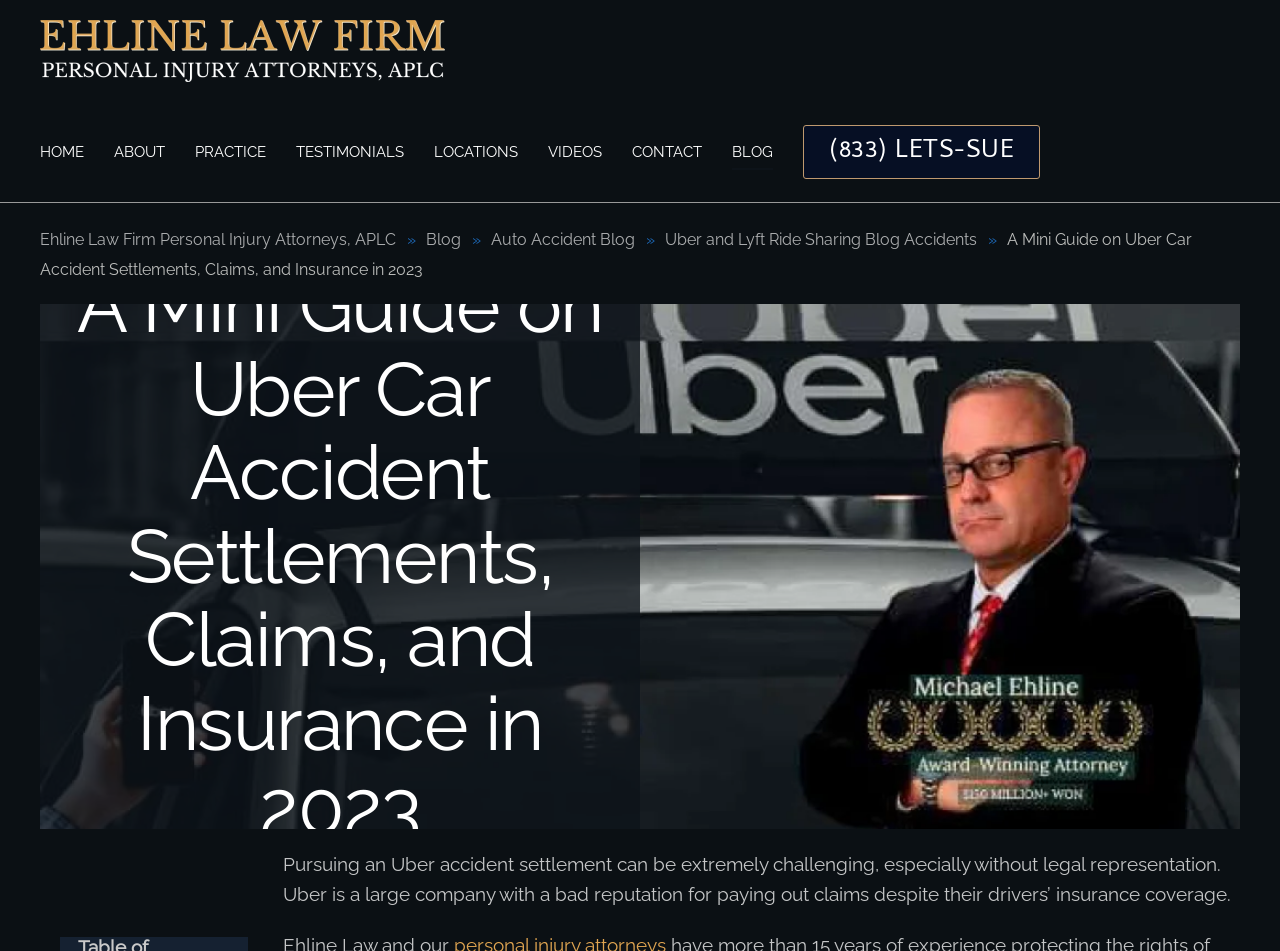From the image, can you give a detailed response to the question below:
What is the role of Uber's drivers' insurance coverage?

I found the answer by reading the static text 'Pursuing an Uber accident settlement can be extremely challenging, especially without legal representation. Uber is a large company with a bad reputation for paying out claims despite their drivers’ insurance coverage.' which mentions the role of the insurance coverage.